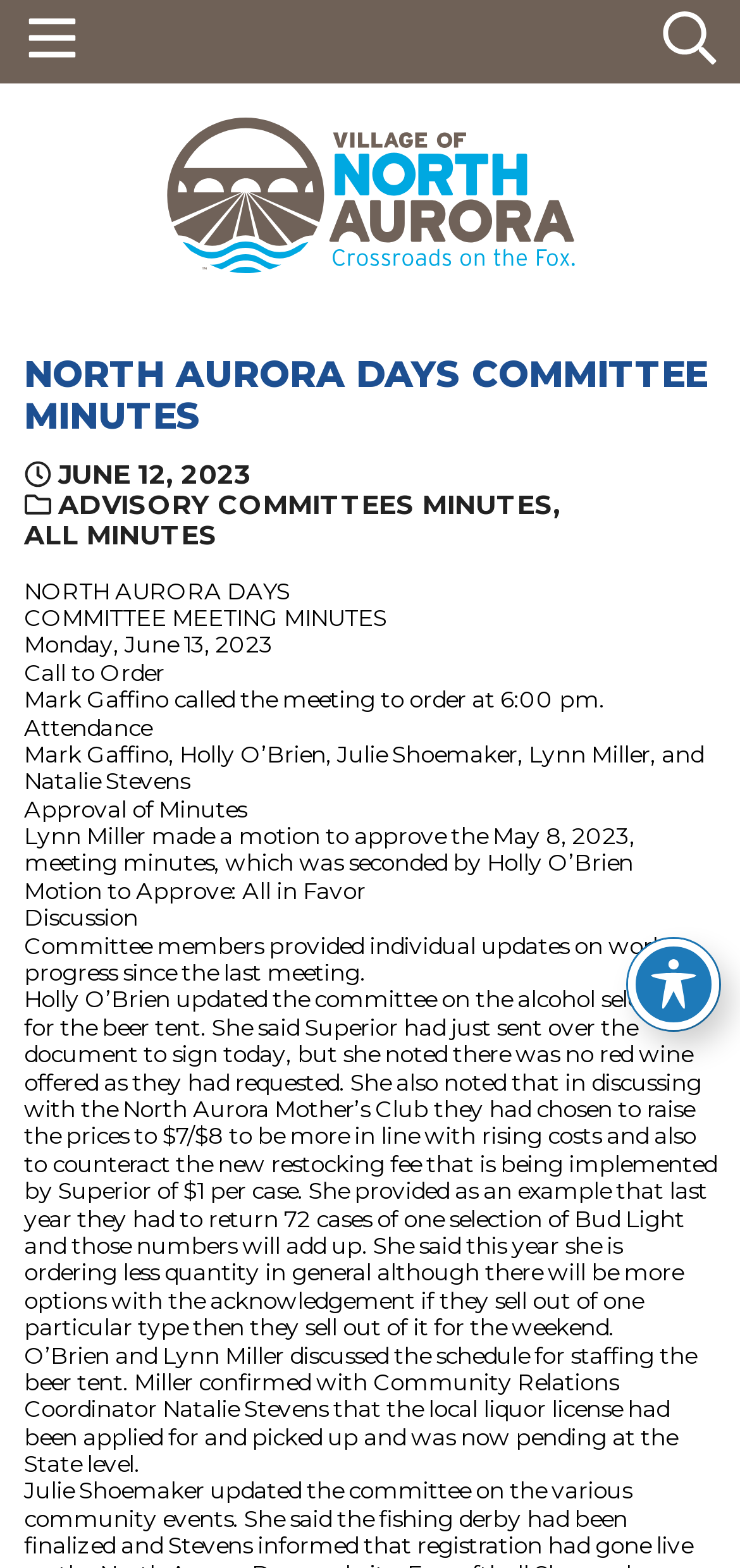Based on the element description Posted on June 12, 2023, identify the bounding box of the UI element in the given webpage screenshot. The coordinates should be in the format (top-left x, top-left y, bottom-right x, bottom-right y) and must be between 0 and 1.

[0.078, 0.293, 0.34, 0.313]